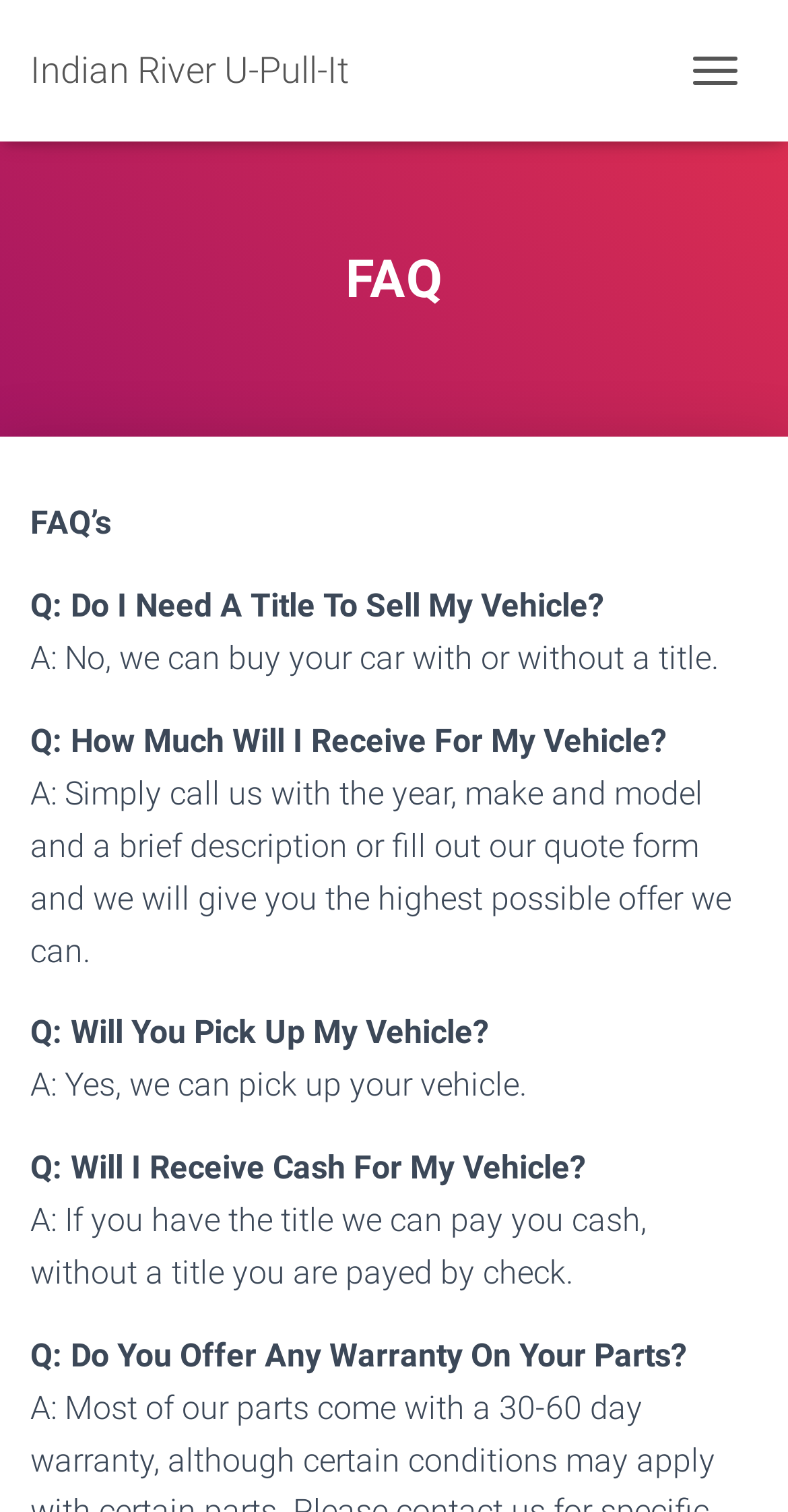Please analyze the image and provide a thorough answer to the question:
What is the purpose of this webpage?

Based on the FAQ section, it appears that this webpage is designed to provide information and facilitate the process of selling a vehicle to Indian River U-Pull-It.